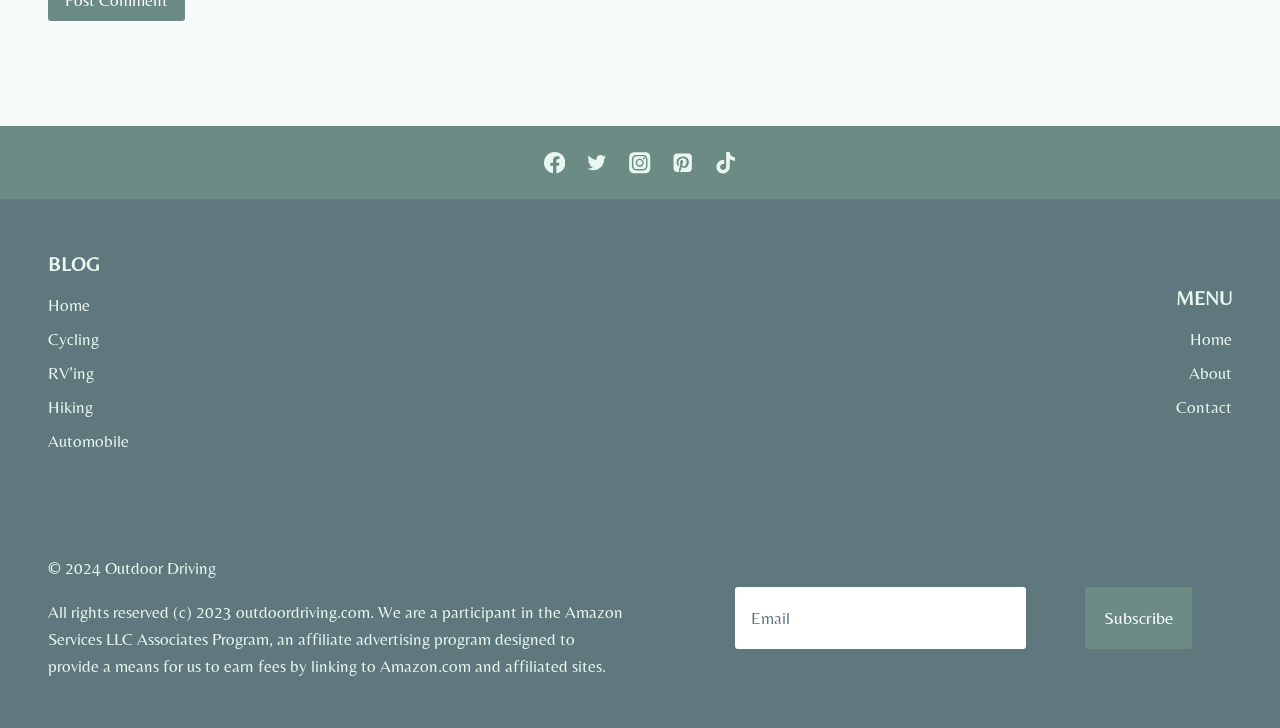Please indicate the bounding box coordinates for the clickable area to complete the following task: "Subscribe to the newsletter". The coordinates should be specified as four float numbers between 0 and 1, i.e., [left, top, right, bottom].

[0.847, 0.806, 0.931, 0.891]